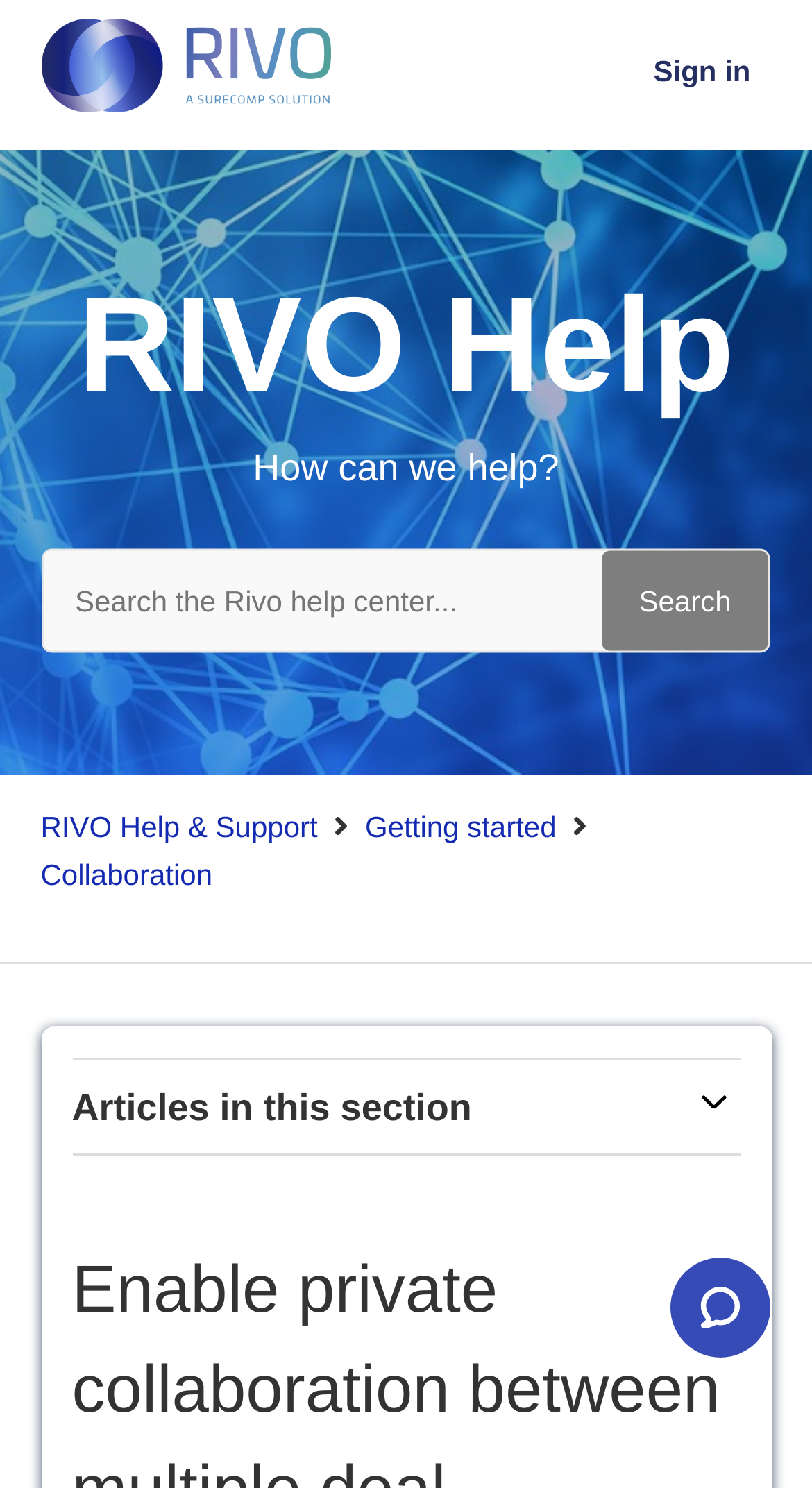Locate the bounding box coordinates of the area that needs to be clicked to fulfill the following instruction: "Search the Rivo help center". The coordinates should be in the format of four float numbers between 0 and 1, namely [left, top, right, bottom].

[0.051, 0.369, 0.949, 0.439]